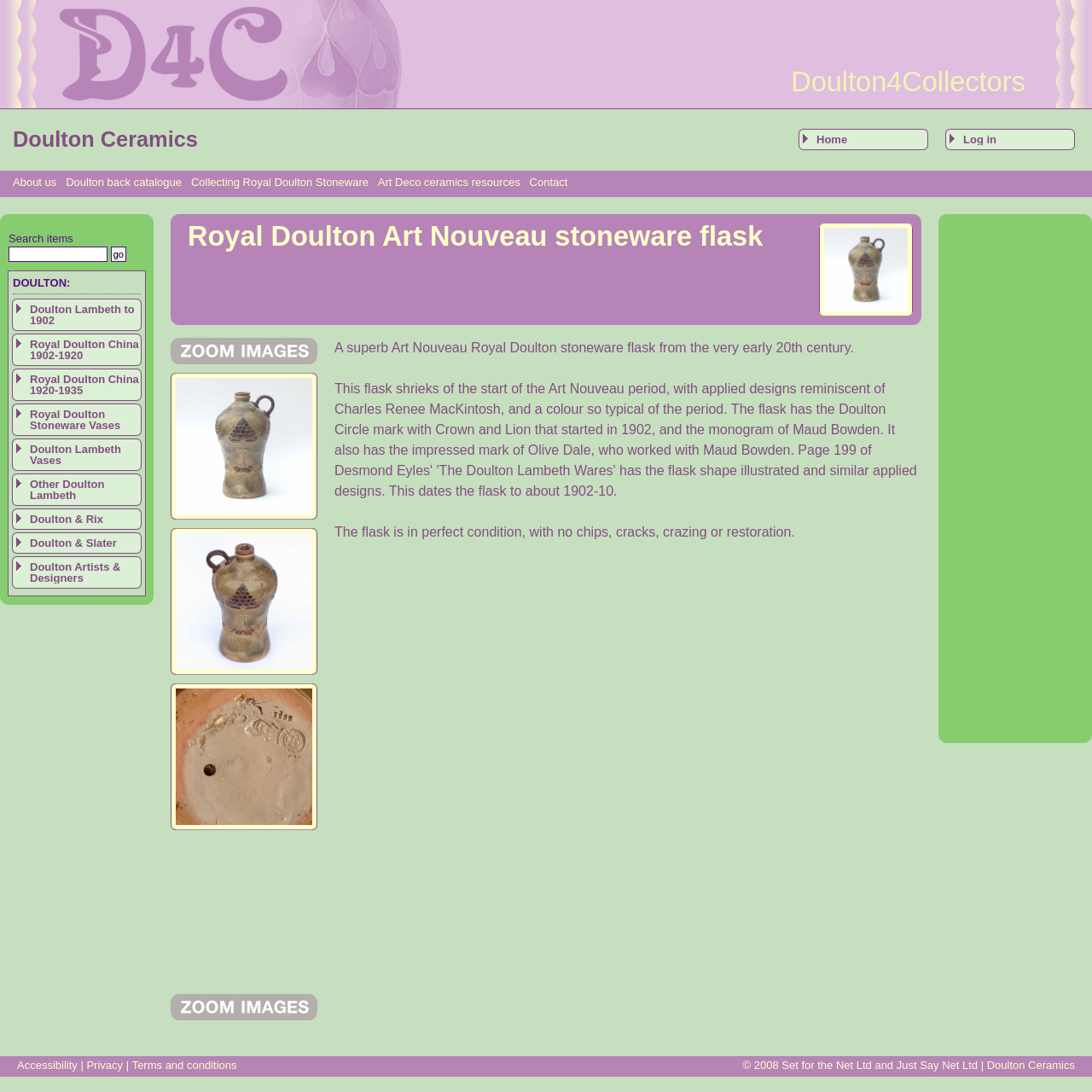Use a single word or phrase to respond to the question:
What is the type of flask described on this webpage?

Art Nouveau Royal Doulton stoneware flask